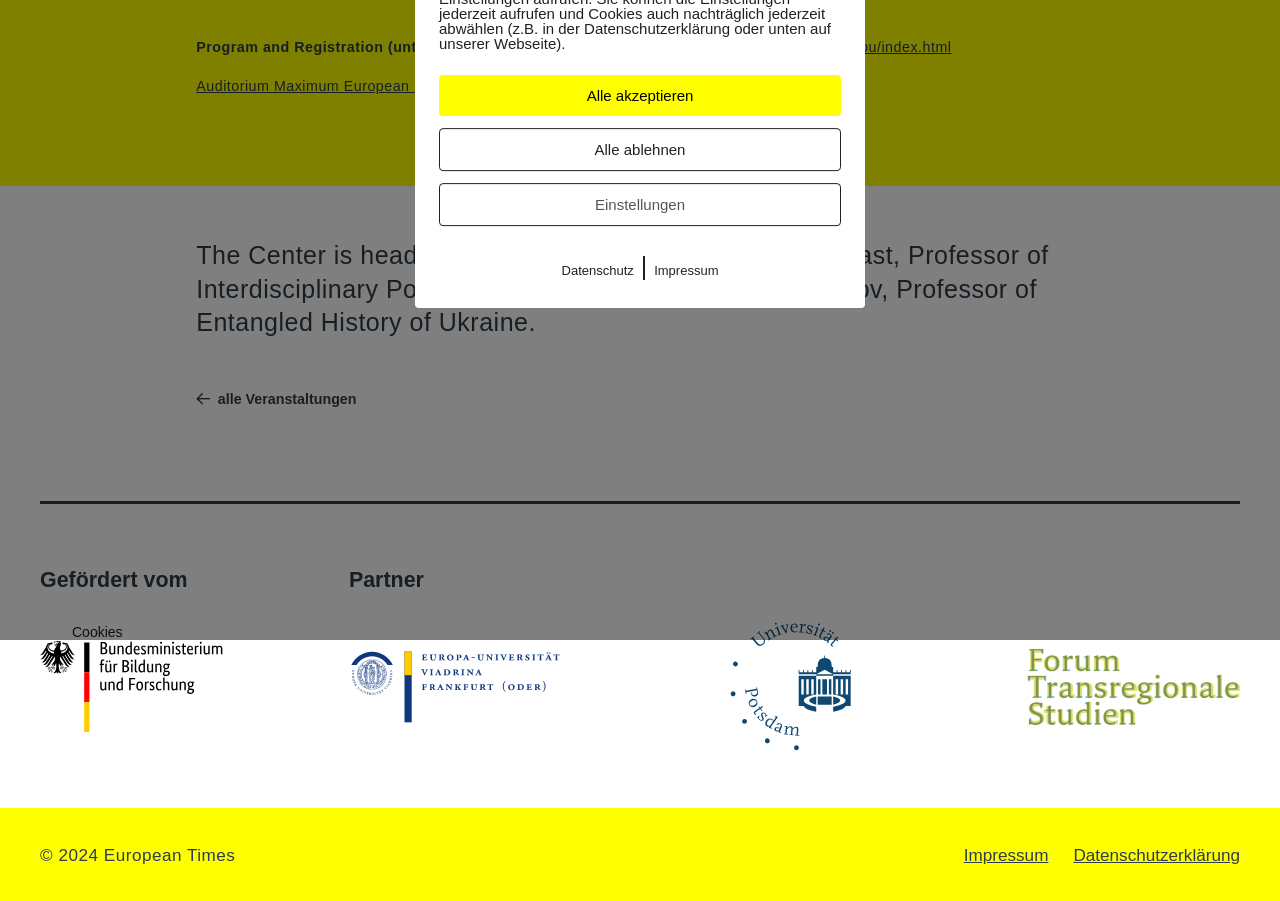Given the element description, predict the bounding box coordinates in the format (top-left x, top-left y, bottom-right x, bottom-right y). Make sure all values are between 0 and 1. Here is the element description: Муниципальная услуга. Информация о МБДОУ

None